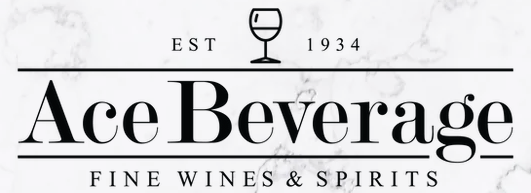Detail every aspect of the image in your caption.

The image features the elegant logo of "Ace Beverage Fine Wines & Spirits." Established in 1934, the logo presents a sophisticated design, incorporating a wine glass illustration above the text. The name "Ace Beverage" is prominently displayed in a bold, stylish font, emphasizing the quality and refinement associated with the brand. Below, the phrase "FINE WINES & SPIRITS" is included in a slightly smaller font, reinforcing the focus on high-quality alcoholic beverages. The background has a marble texture, adding to the overall premium feel of the brand. This logo serves as a visual identity for a long-standing establishment dedicated to providing a curated selection of wines and spirits.